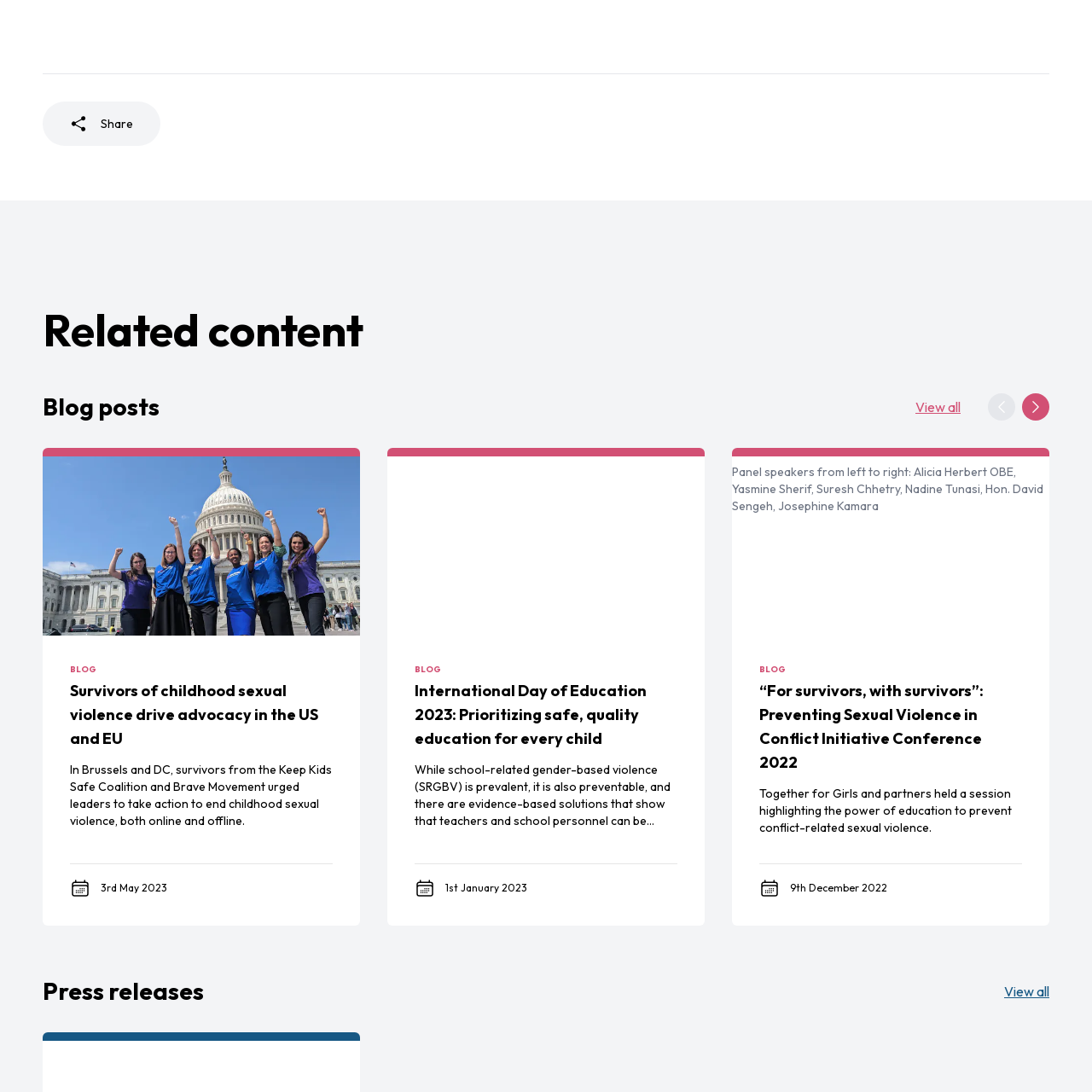Look at the region marked by the red box and describe it extensively.

The image captures a moment from a mobilization event involving the Brave Movement and Keep Kids Safe colleagues, who participated in a Day of Action at Capitol Hill. Their aim was to urge policymakers to take decisive action against childhood sexual violence, advocating for both online and offline protections for children. This event signifies a collective push towards legislative change, highlighting the need for greater awareness and protective measures for at-risk youth. The accompanying text emphasizes the importance of addressing this critical issue on a national level.